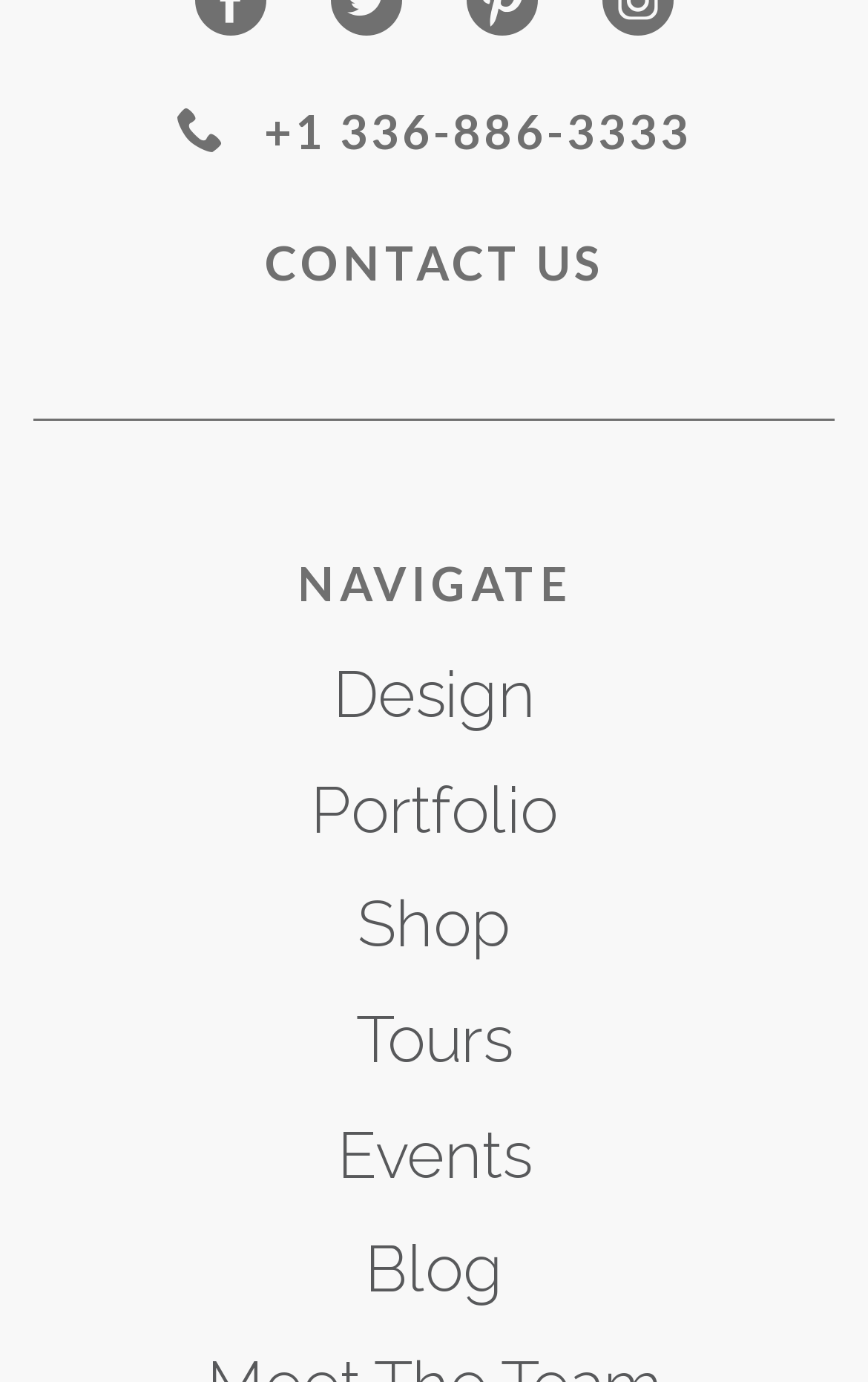What is the phone number on the top?
Using the image as a reference, answer with just one word or a short phrase.

+1 336-886-3333